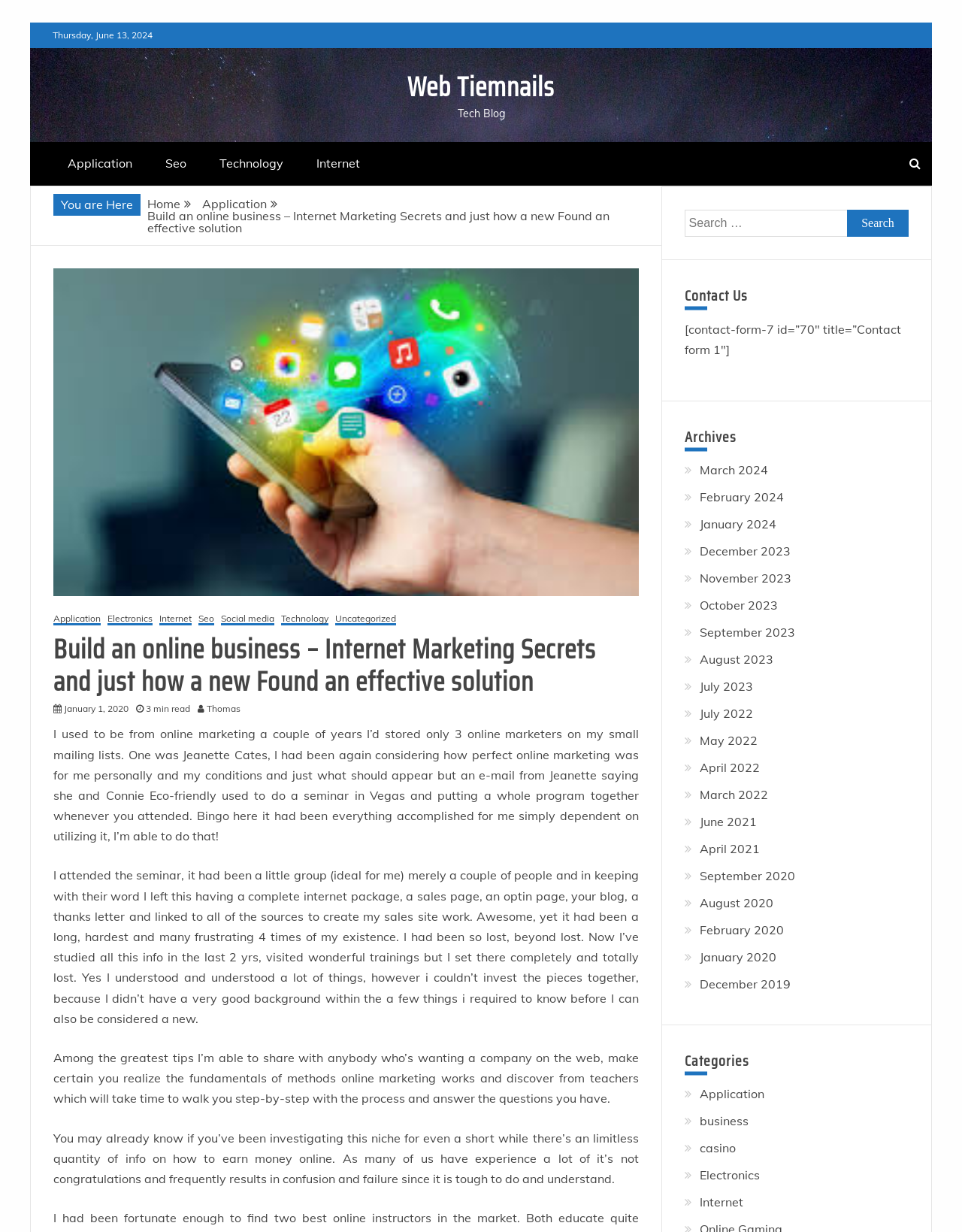Locate the bounding box coordinates of the clickable element to fulfill the following instruction: "Read more about 'Data Personalized Care'". Provide the coordinates as four float numbers between 0 and 1 in the format [left, top, right, bottom].

None